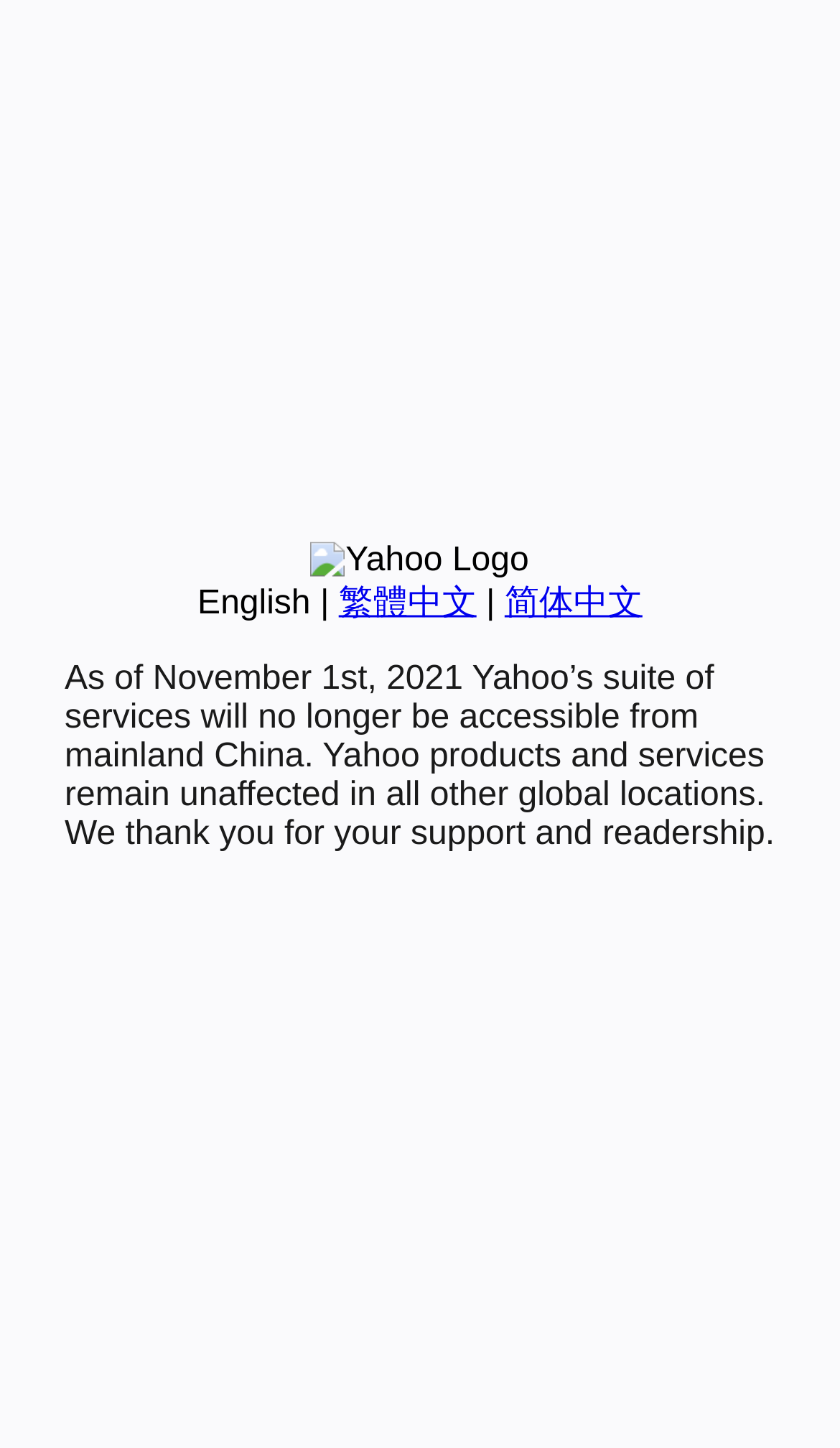Please locate the UI element described by "简体中文" and provide its bounding box coordinates.

[0.601, 0.404, 0.765, 0.429]